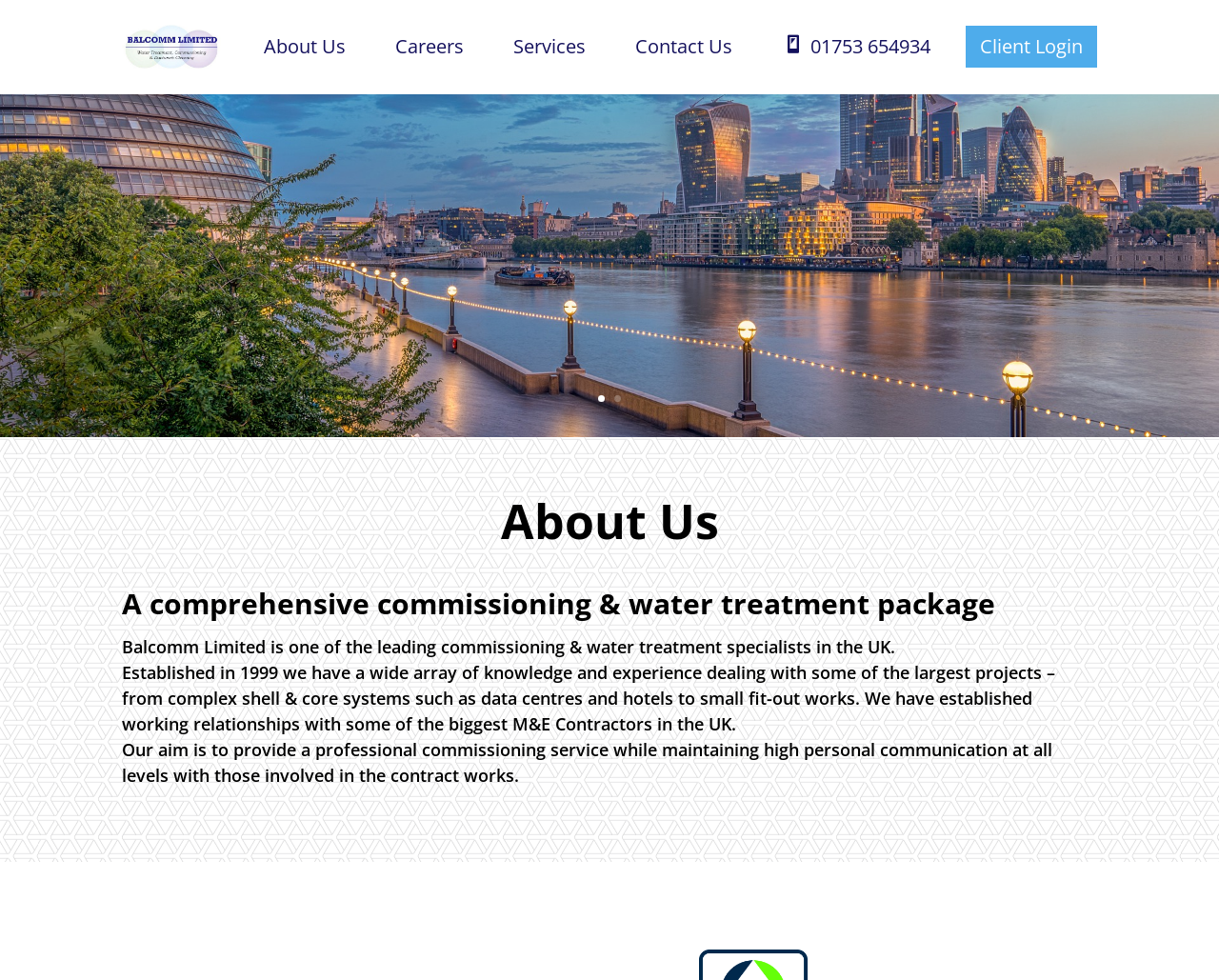Identify the bounding box of the UI component described as: "Client Login".

[0.792, 0.027, 0.9, 0.069]